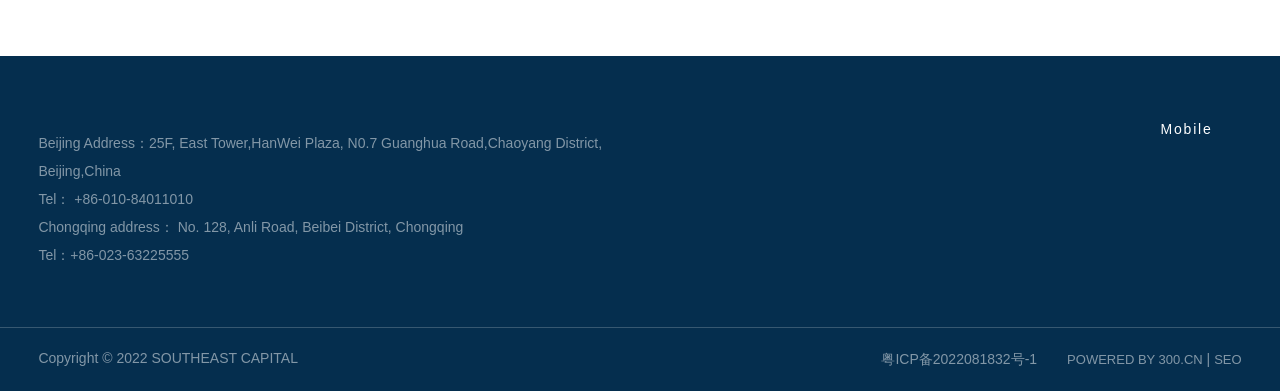Locate the UI element described by POWERED BY 300.CN in the provided webpage screenshot. Return the bounding box coordinates in the format (top-left x, top-left y, bottom-right x, bottom-right y), ensuring all values are between 0 and 1.

[0.834, 0.901, 0.94, 0.939]